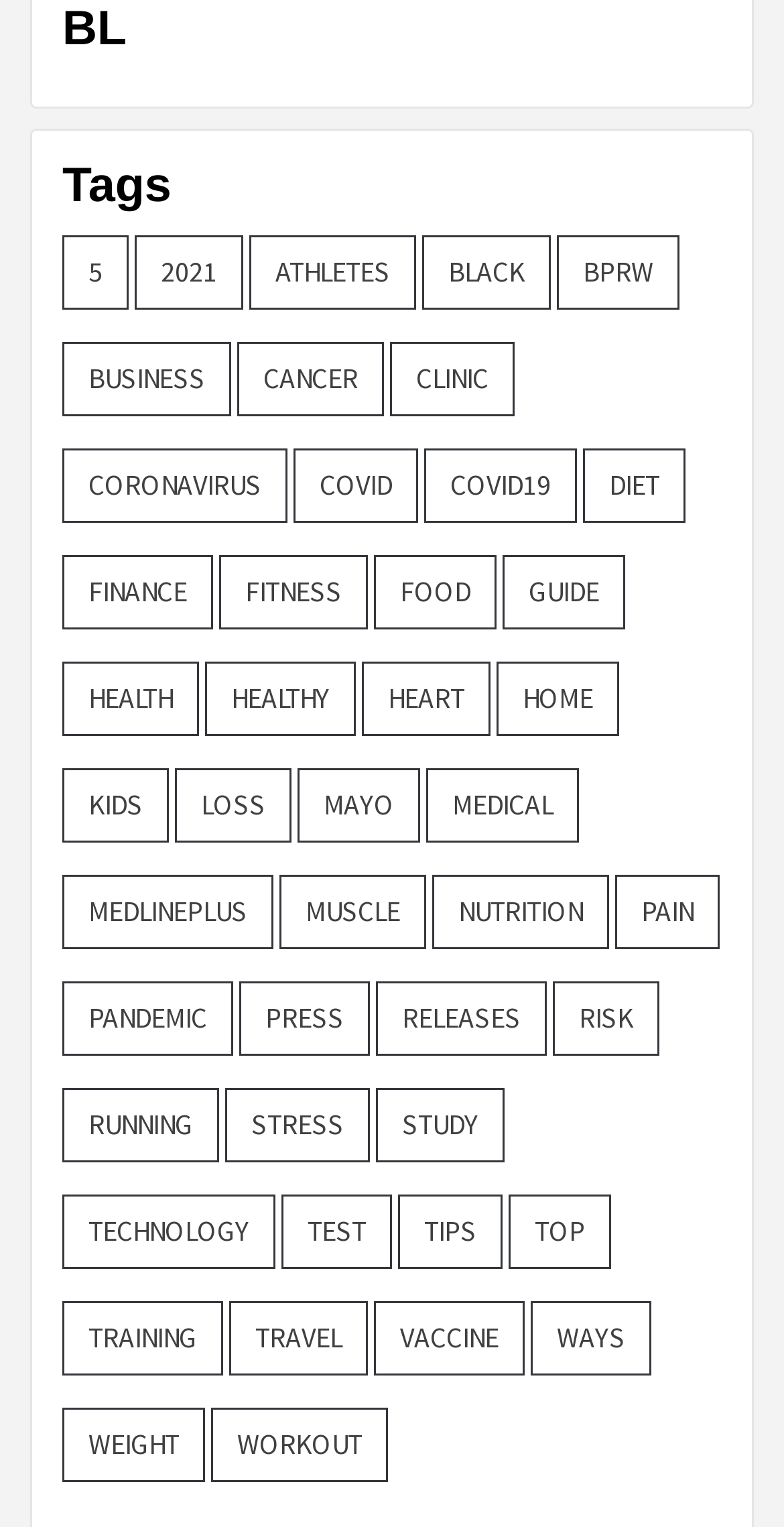Give a one-word or phrase response to the following question: What is the category with the most items?

COVID19